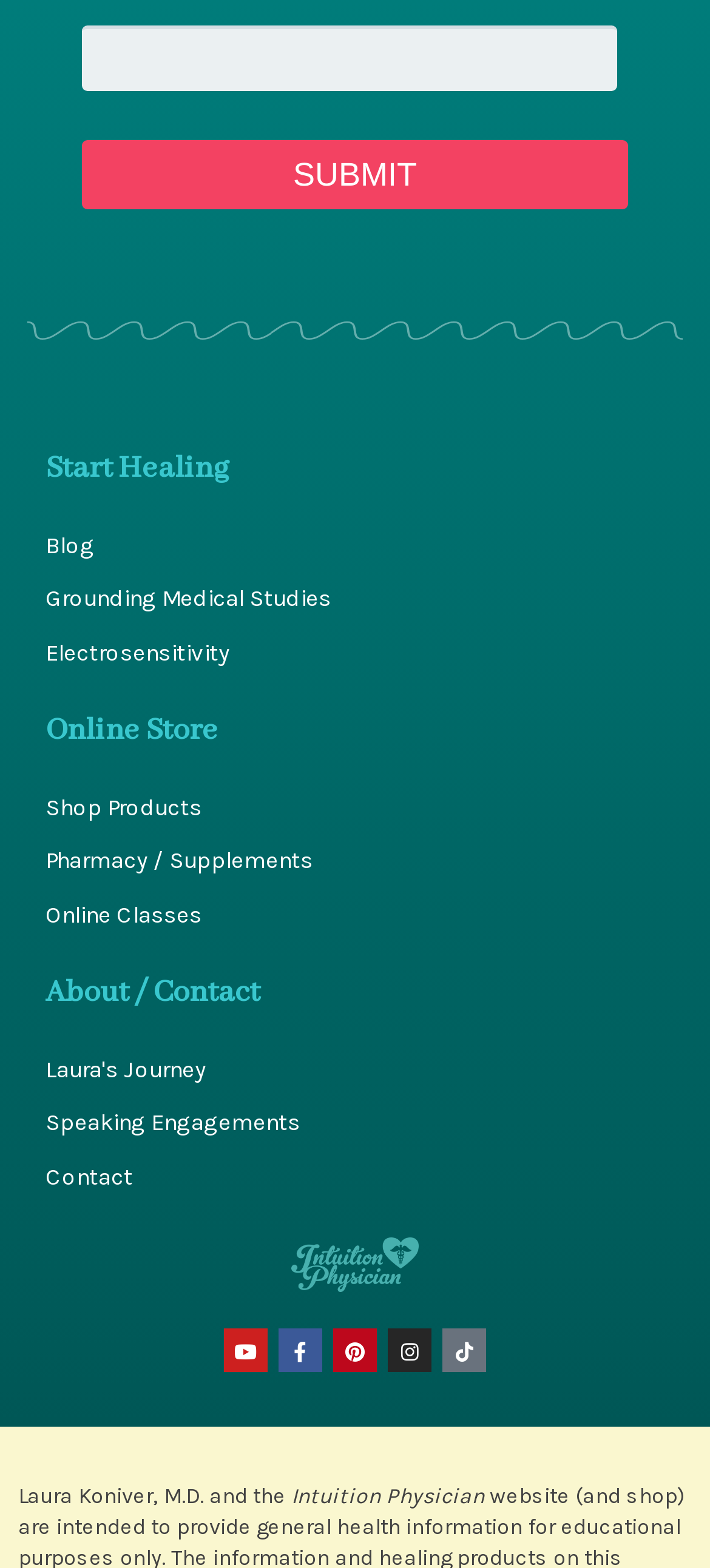Please find the bounding box coordinates of the element's region to be clicked to carry out this instruction: "Click on the INFO CAFE link".

None